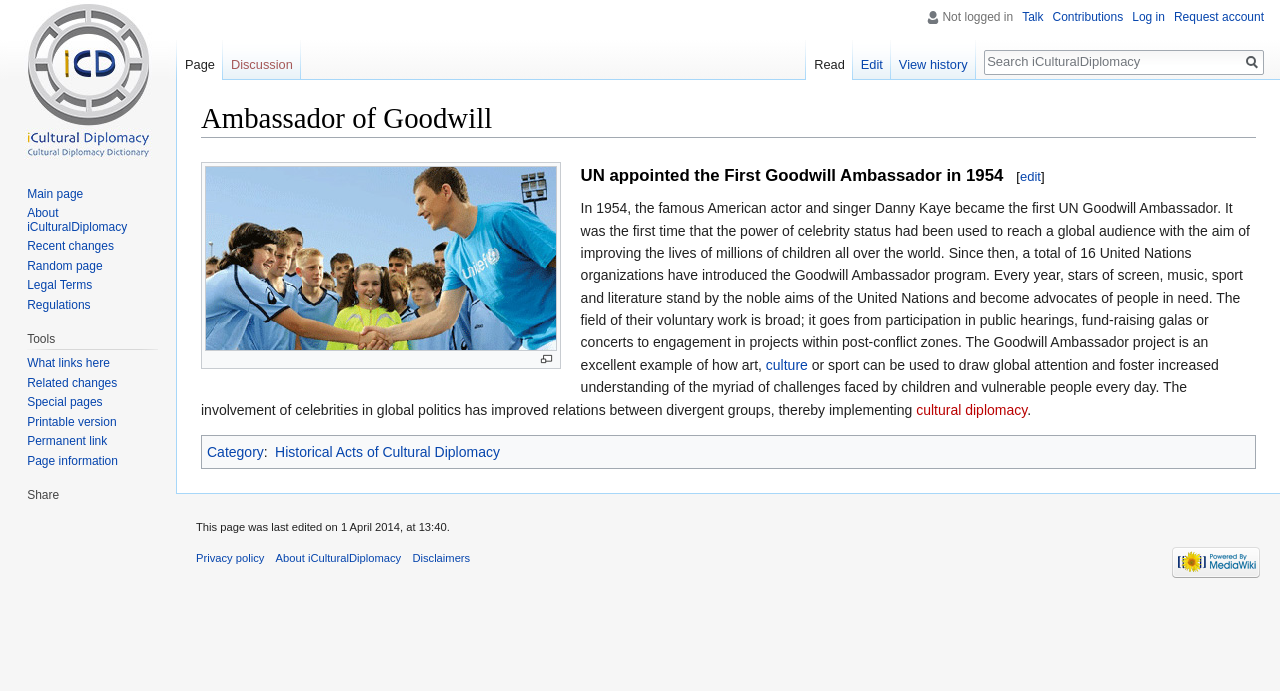What is the date when the webpage was last edited?
Using the picture, provide a one-word or short phrase answer.

1 April 2014